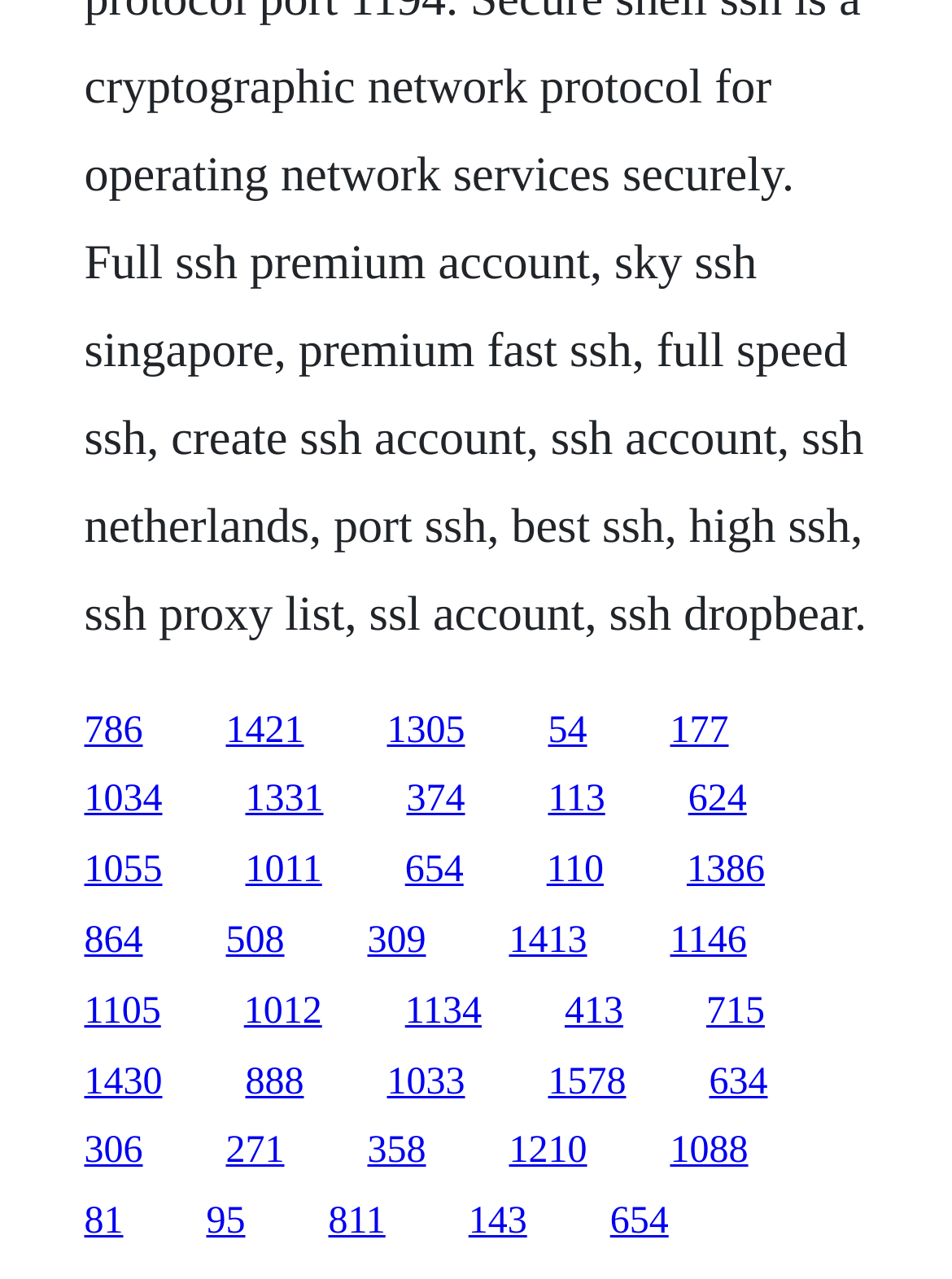Please provide a brief answer to the following inquiry using a single word or phrase:
Is there a clear hierarchy or grouping of links?

No